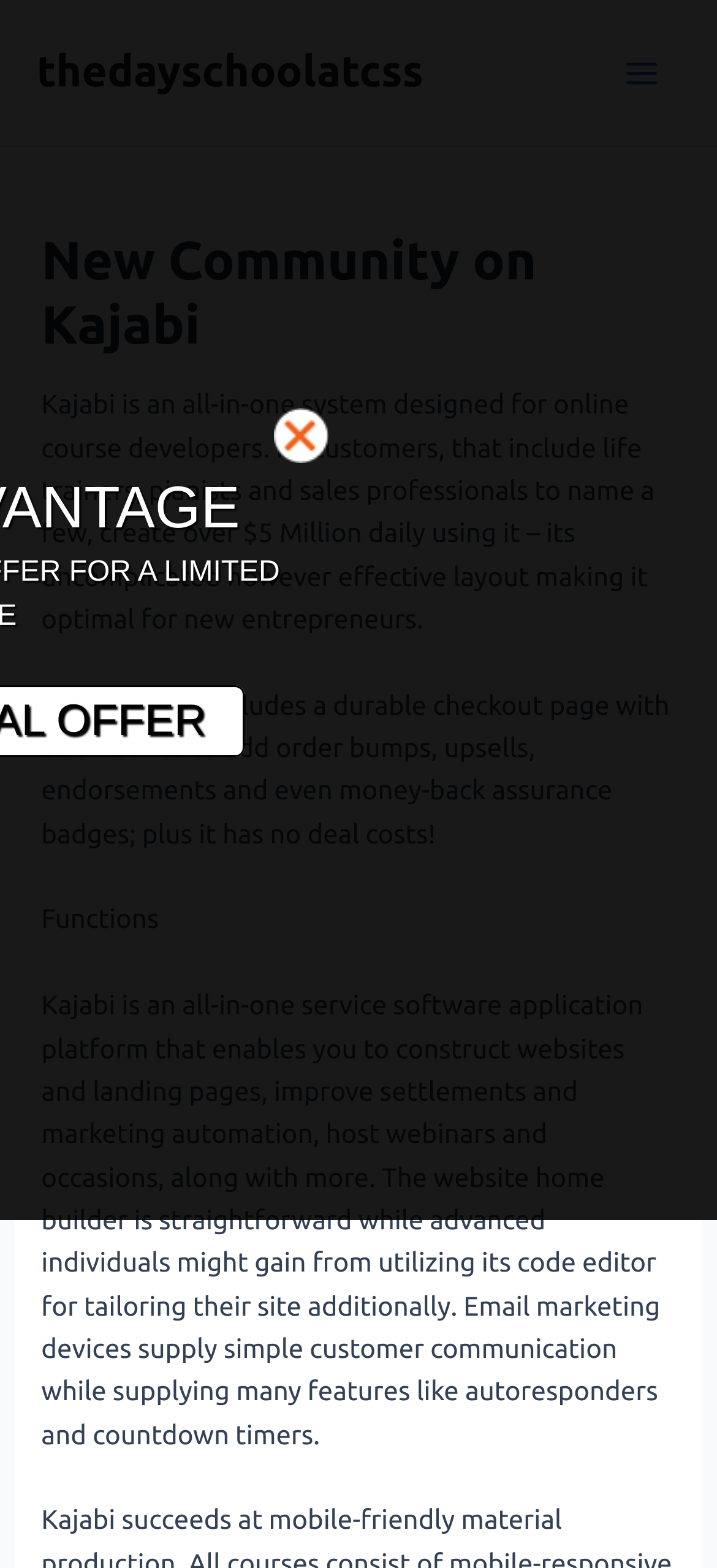With reference to the screenshot, provide a detailed response to the question below:
What is Kajabi designed for?

Based on the webpage content, it is mentioned that Kajabi is an all-in-one system designed for online course developers, which includes life trainers, pianists, and sales professionals.